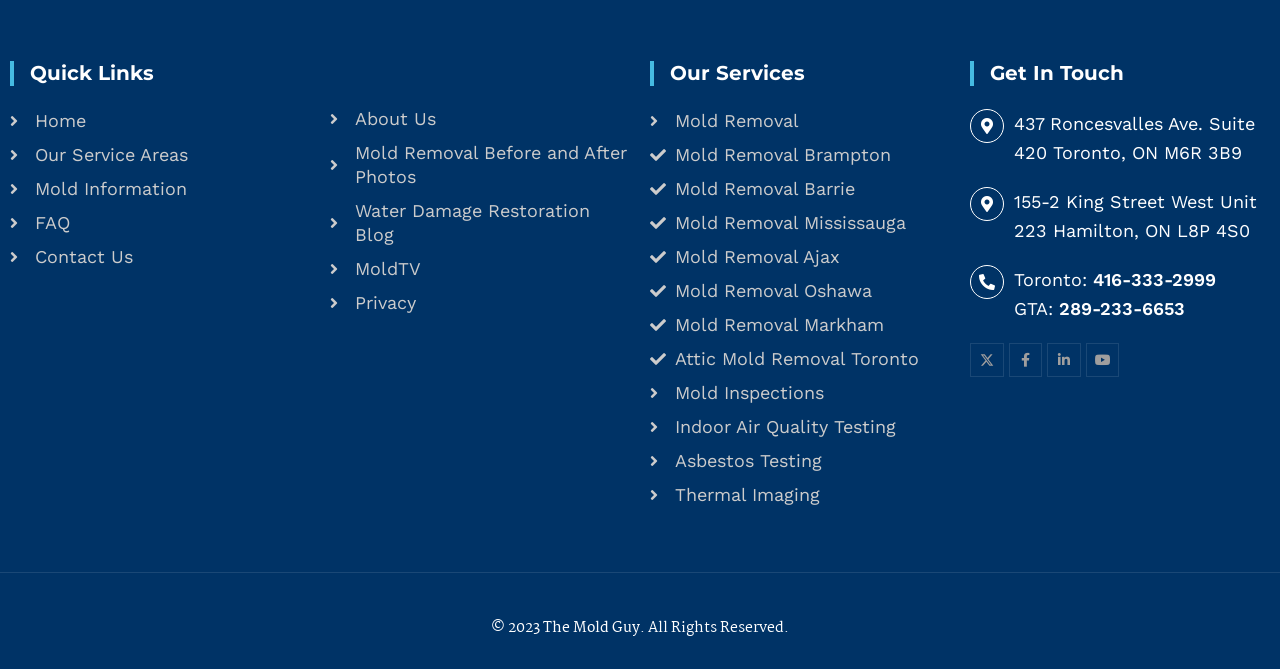Show the bounding box coordinates of the element that should be clicked to complete the task: "Visit Facebook page".

[0.788, 0.513, 0.814, 0.564]